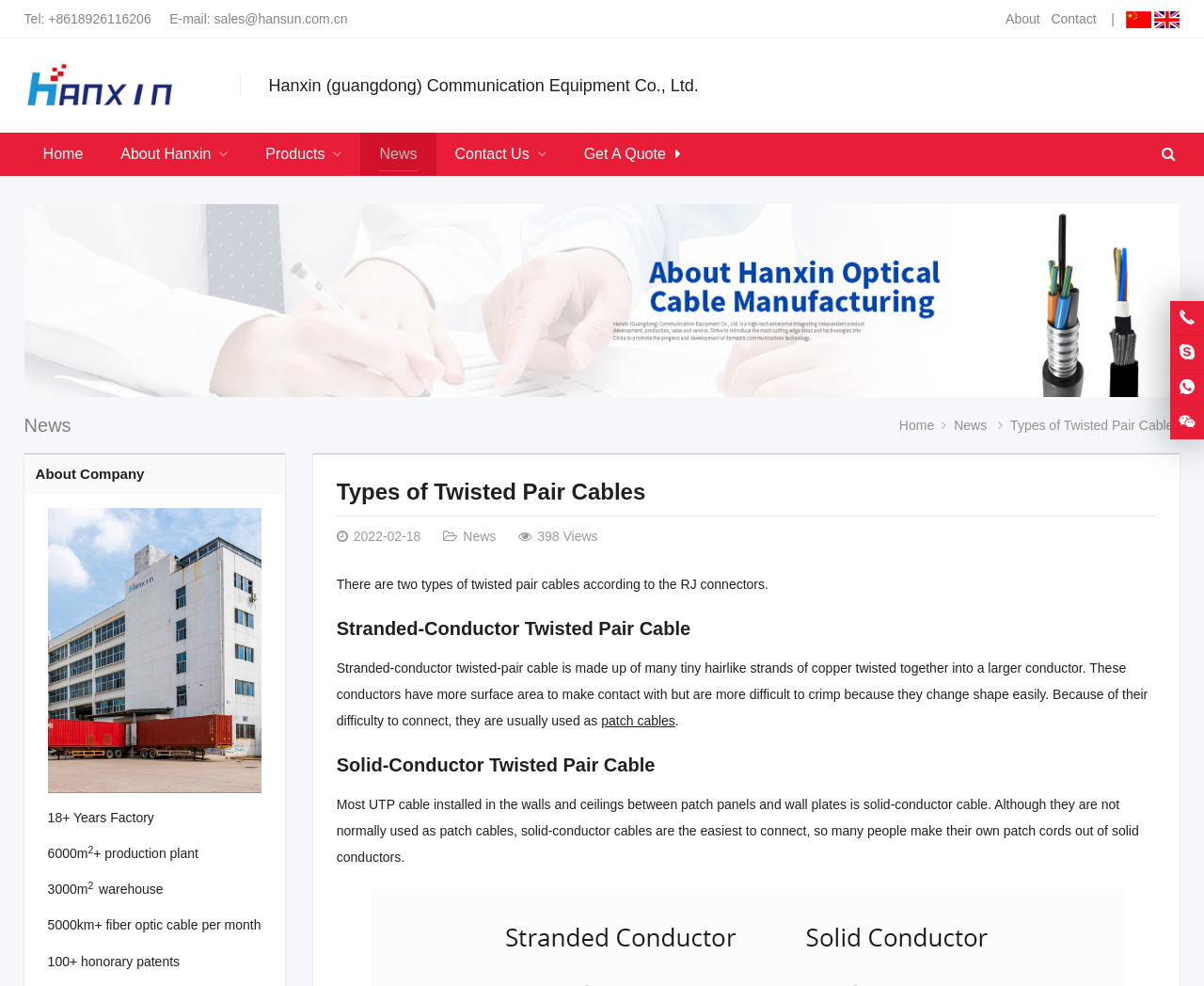Determine the bounding box coordinates of the clickable region to carry out the instruction: "Click the 'About' link".

[0.835, 0.011, 0.864, 0.027]